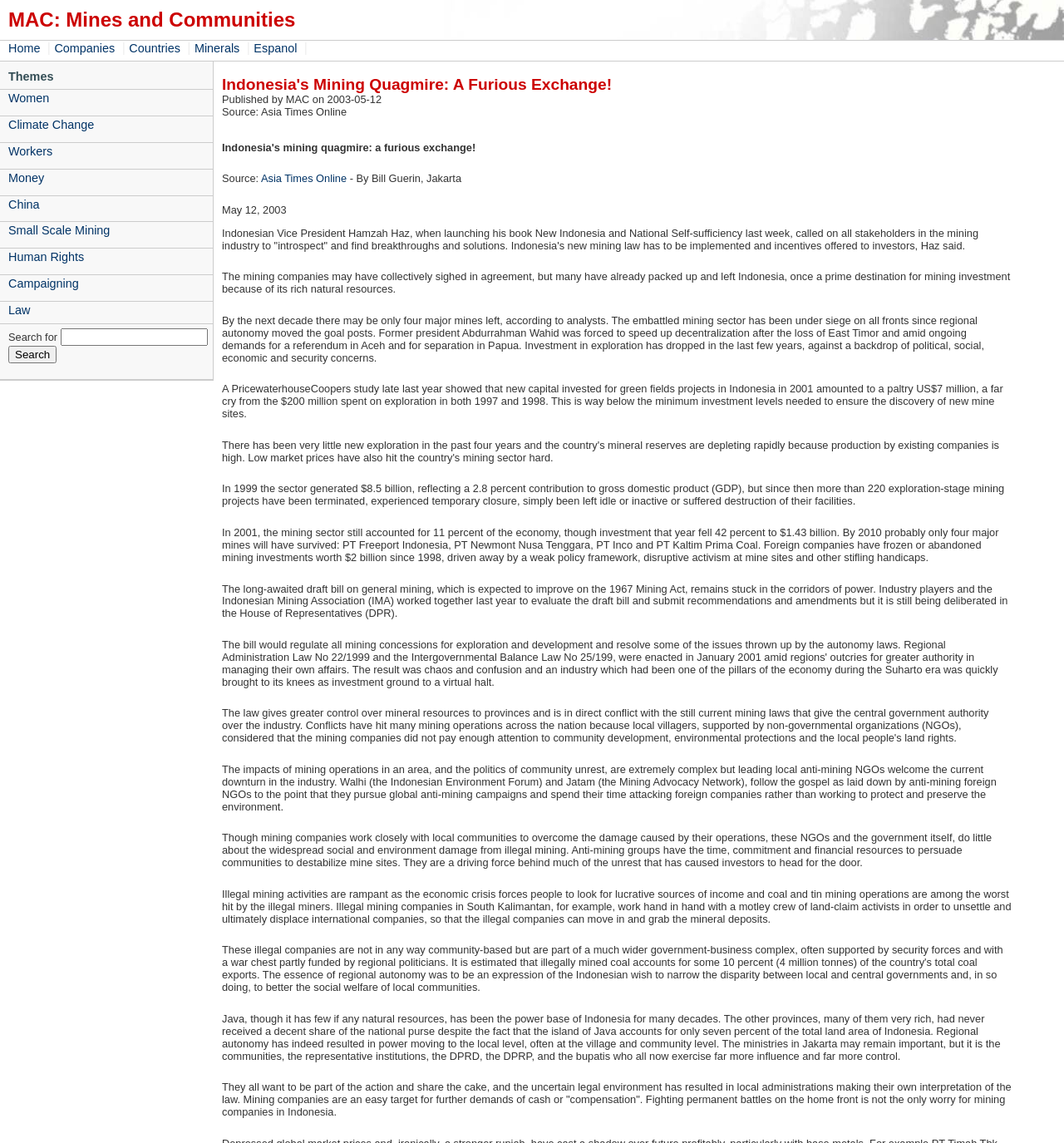What is the name of the website?
Answer the question in a detailed and comprehensive manner.

The name of the website can be found in the heading element at the top of the webpage, which reads 'MAC: Mines and Communities'.